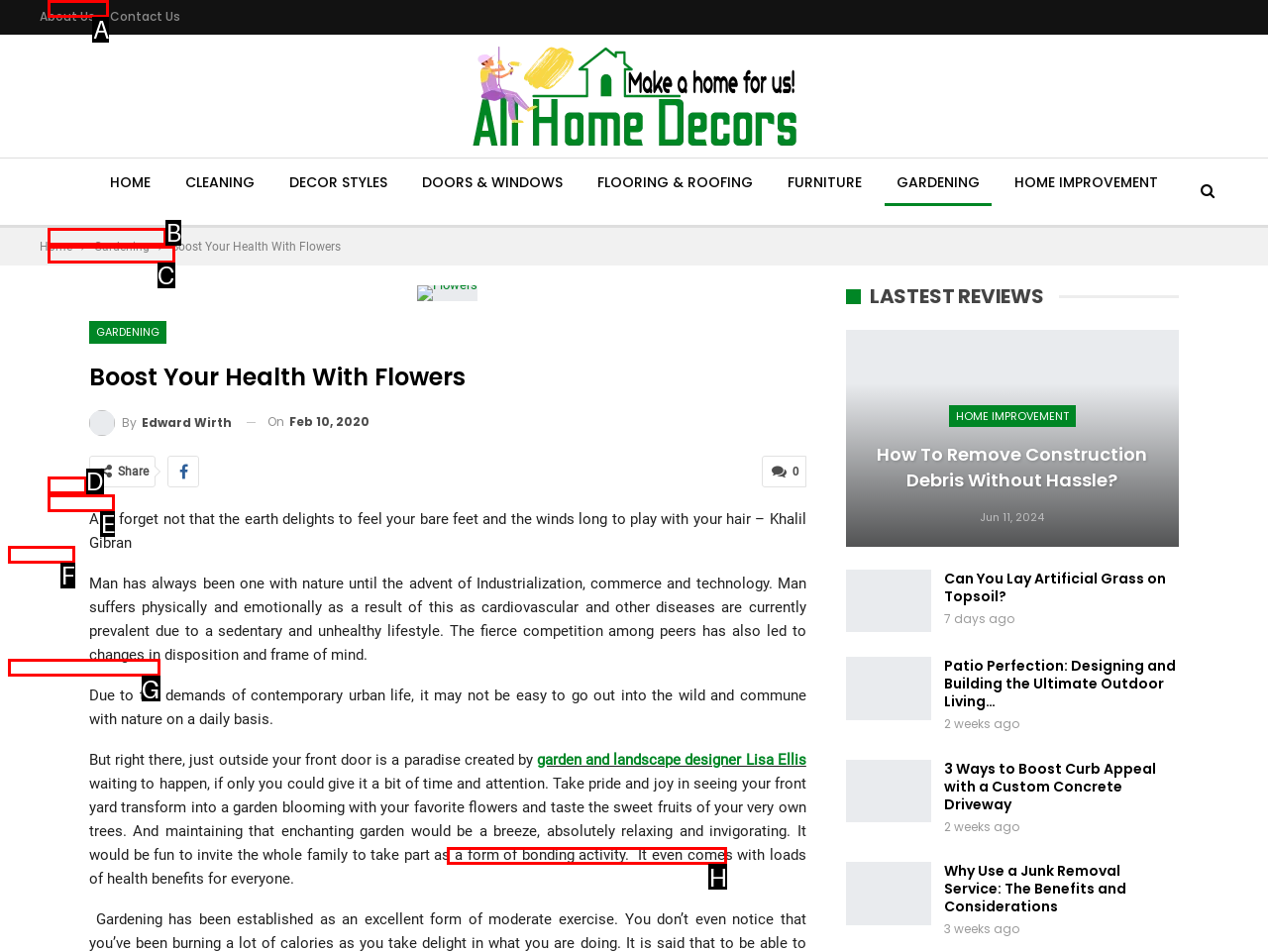Given the element description: Flooring & Roofing, choose the HTML element that aligns with it. Indicate your choice with the corresponding letter.

C